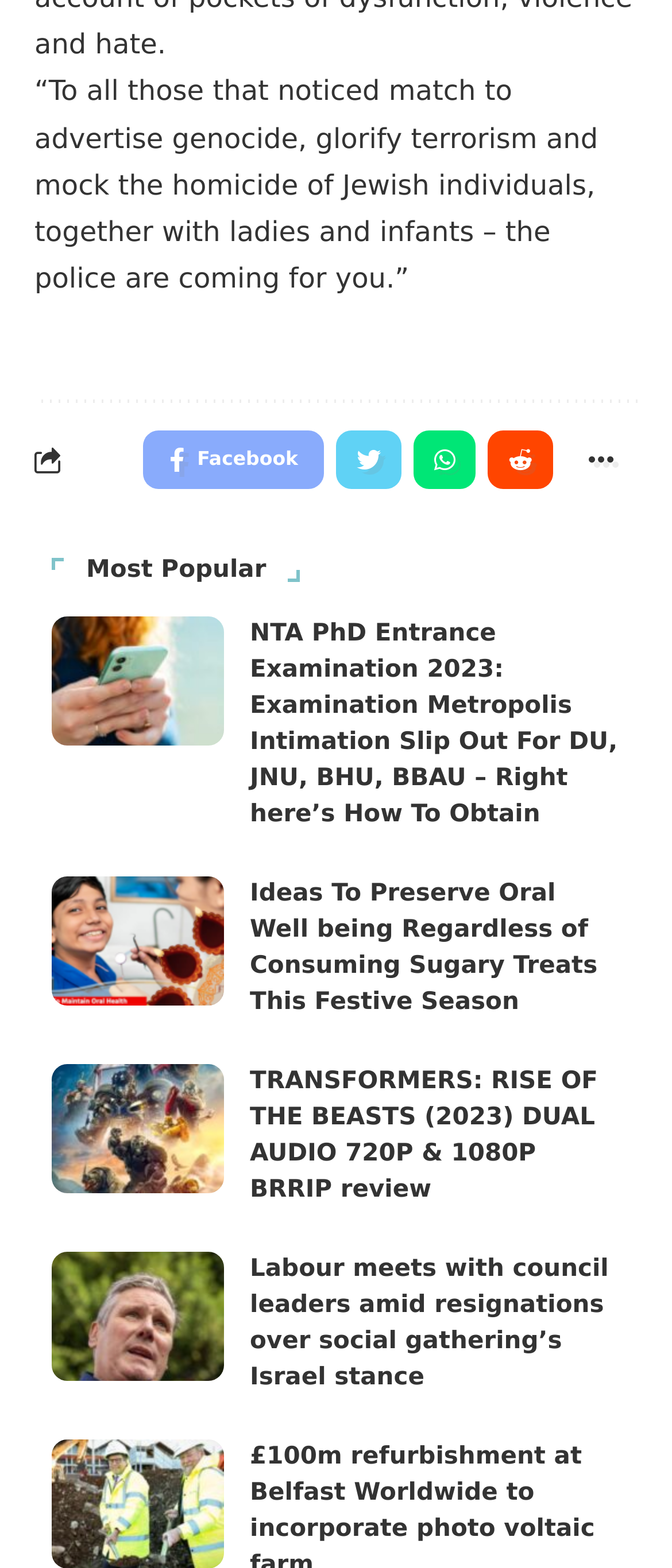Please determine the bounding box coordinates of the clickable area required to carry out the following instruction: "Read about NTA PhD Entrance Examination 2023". The coordinates must be four float numbers between 0 and 1, represented as [left, top, right, bottom].

[0.372, 0.394, 0.923, 0.532]